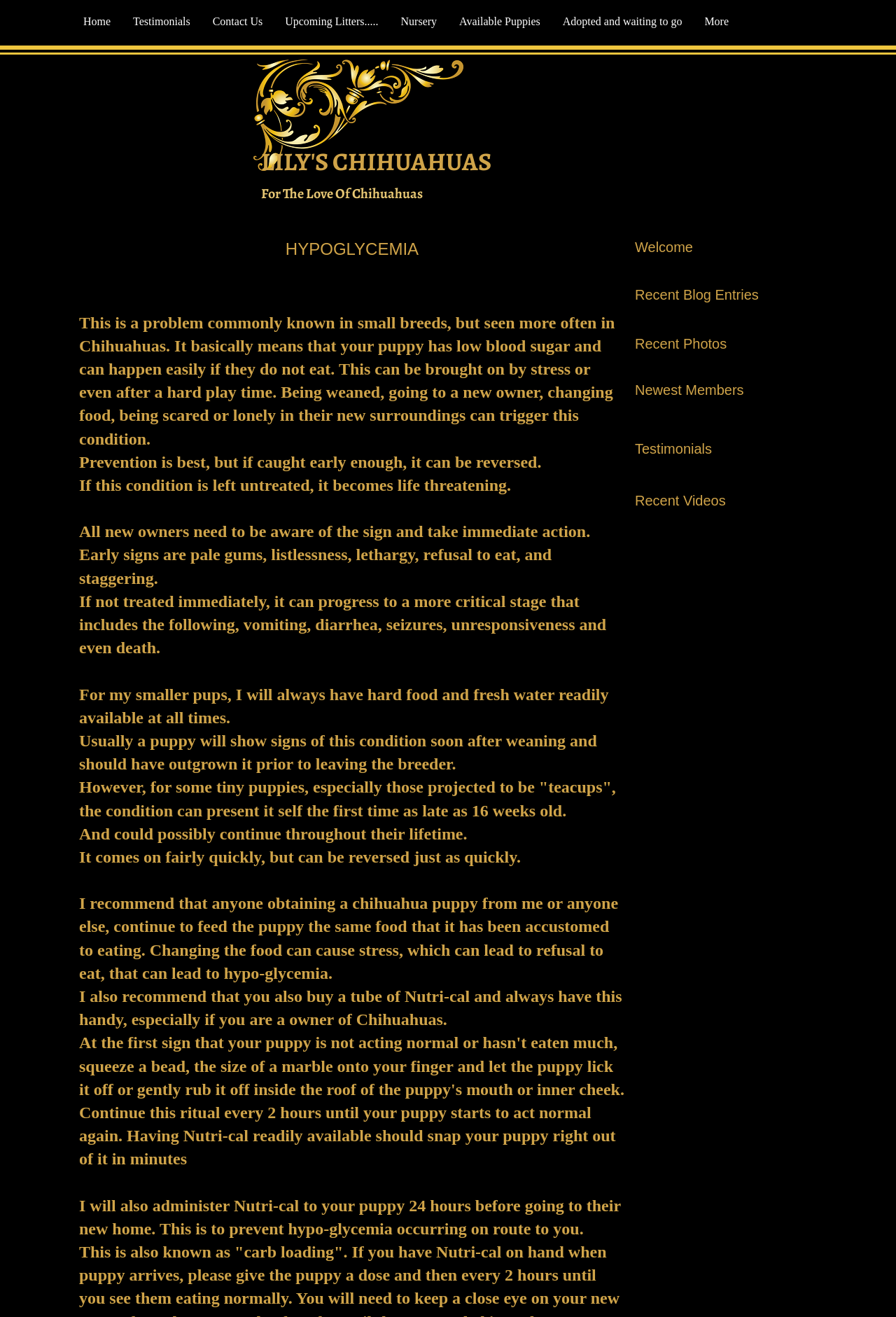Can you determine the bounding box coordinates of the area that needs to be clicked to fulfill the following instruction: "Click on the 'Nursery' link"?

[0.435, 0.011, 0.5, 0.022]